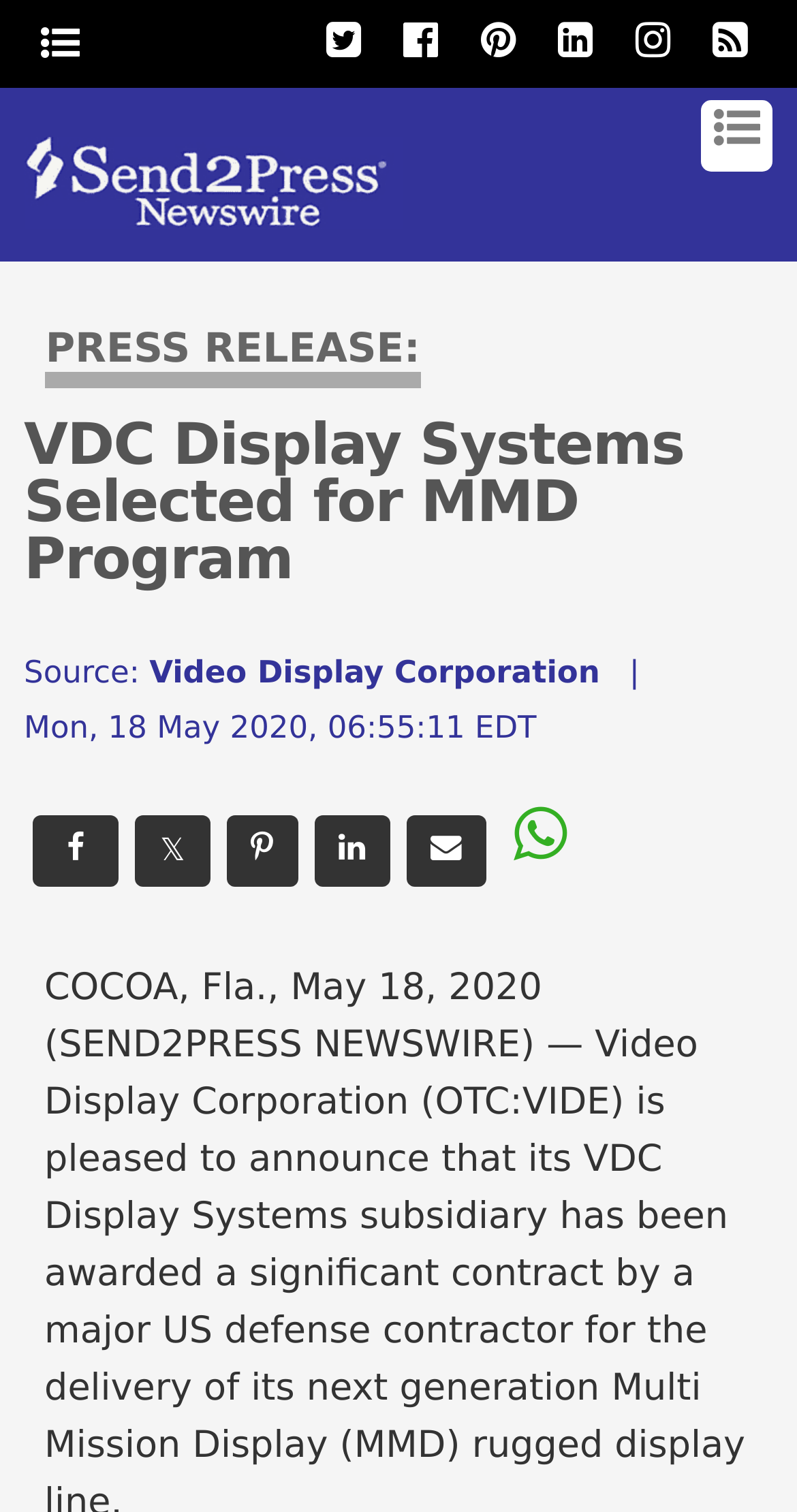What is the name of the subsidiary mentioned in the press release?
Based on the screenshot, provide your answer in one word or phrase.

VDC Display Systems